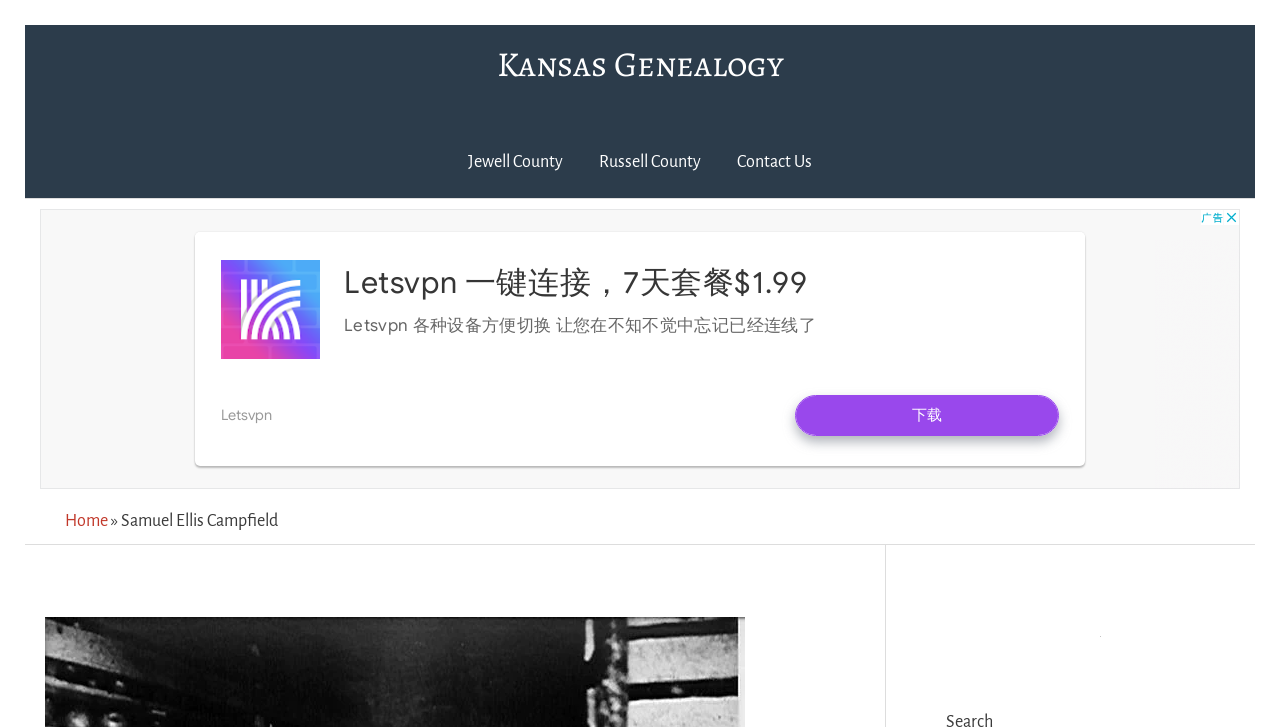What is the purpose of the 'Skip to content' link?
Provide a short answer using one word or a brief phrase based on the image.

To skip to the main content